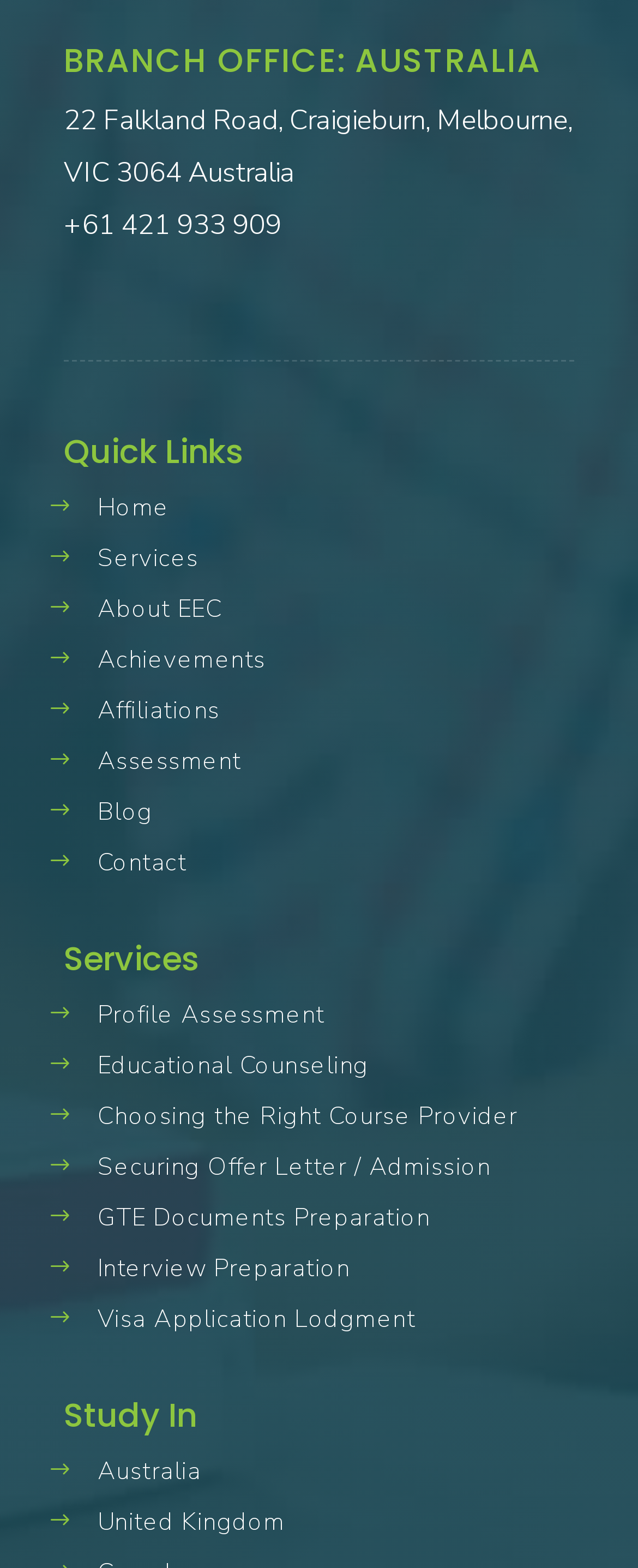How many countries are listed for studying abroad?
Analyze the screenshot and provide a detailed answer to the question.

I counted the number of countries listed for studying abroad by looking at the section with the heading 'Study In'. I found 2 links below this heading, which are 'Australia' and 'United Kingdom'.